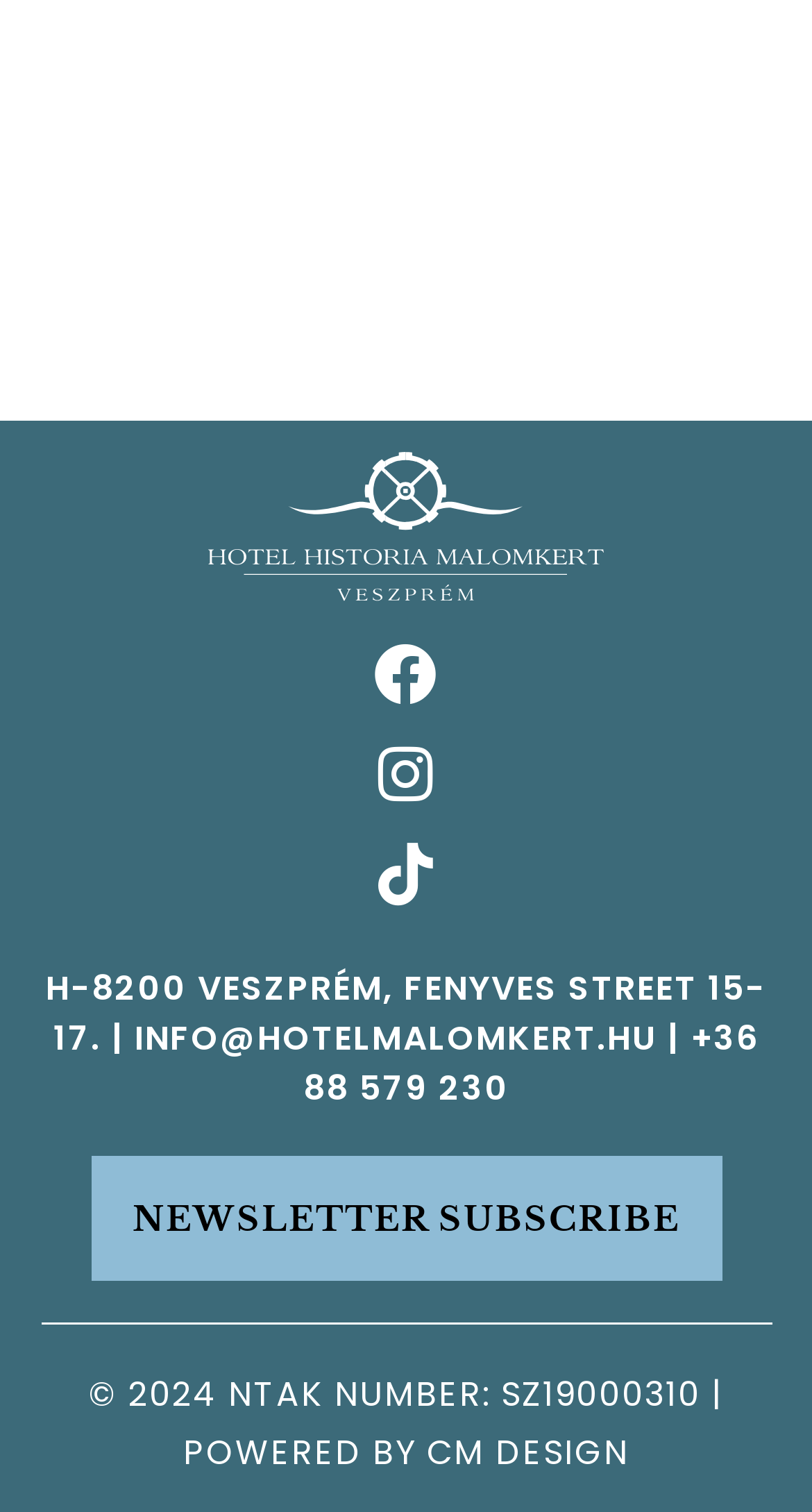How can I contact the hotel via email?
Please elaborate on the answer to the question with detailed information.

I found the hotel's email address by looking at the link element located below the hotel's address, which reads 'INFO@HOTELMALOMKERT.HU'.